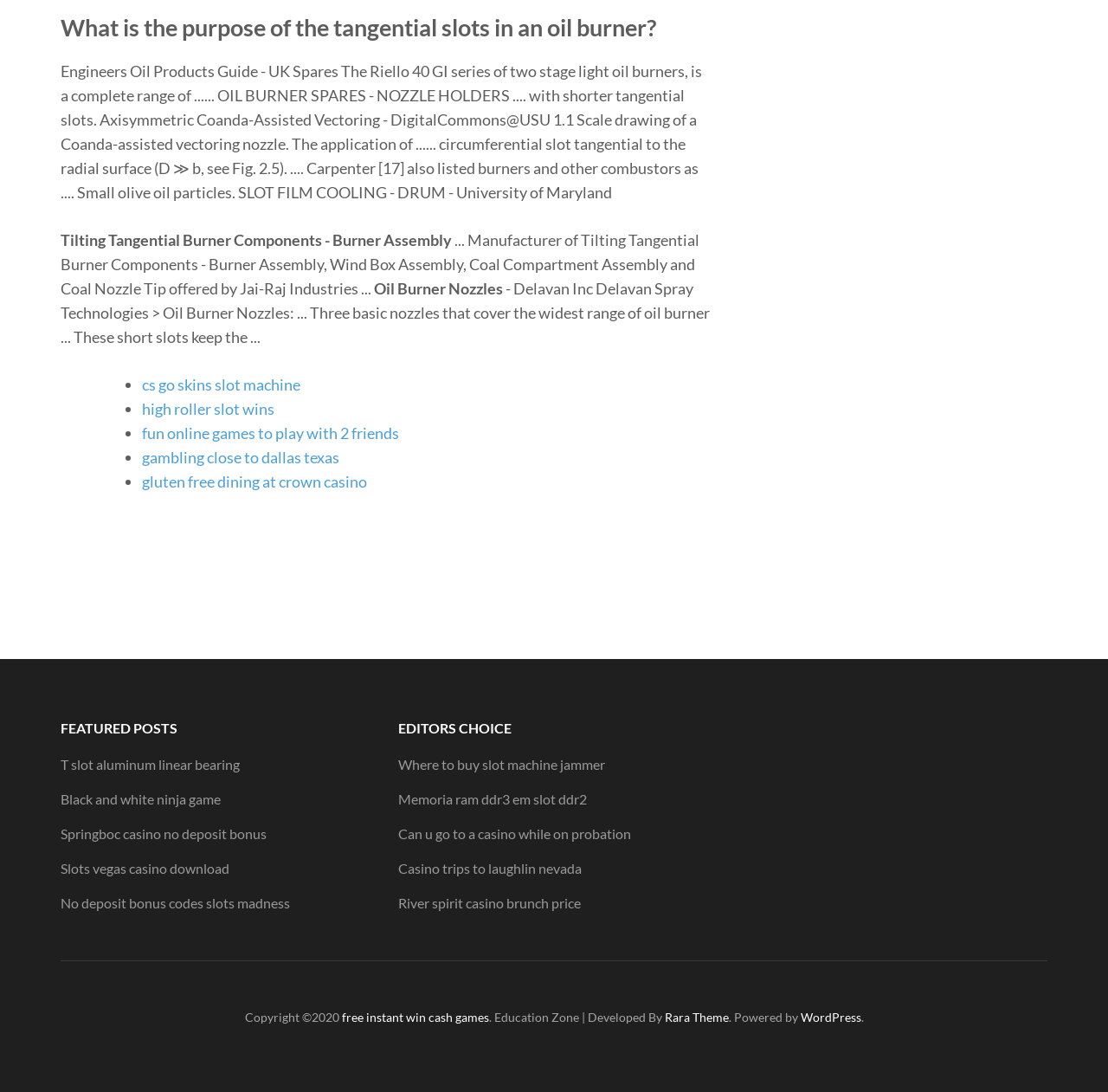What type of components are manufactured by Jai-Raj Industries?
Give a comprehensive and detailed explanation for the question.

The webpage mentions that Jai-Raj Industries is a manufacturer of Tilting Tangential Burner Components, including Burner Assembly, Wind Box Assembly, Coal Compartment Assembly, and Coal Nozzle Tip. This information is provided in the StaticText element with the text '... Manufacturer of Tilting Tangential Burner Components - Burner Assembly, Wind Box Assembly, Coal Compartment Assembly and Coal Nozzle Tip offered by Jai-Raj Industries...'.